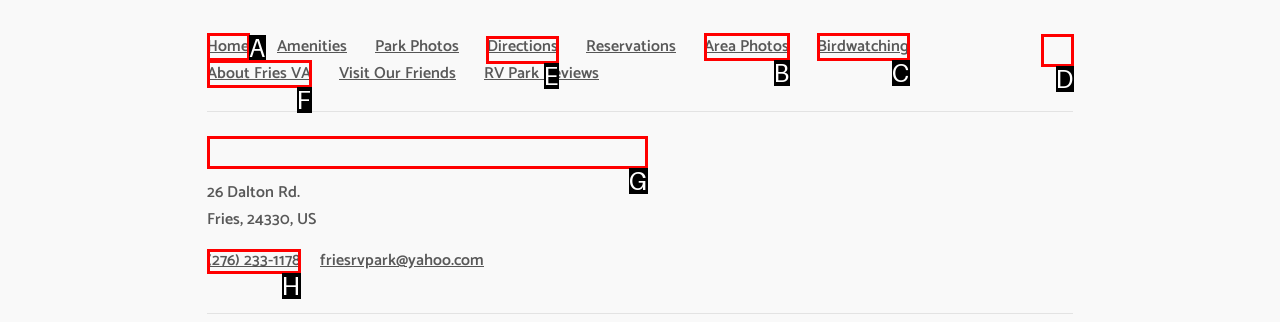Tell me which one HTML element I should click to complete this task: Get Directions Answer with the option's letter from the given choices directly.

E